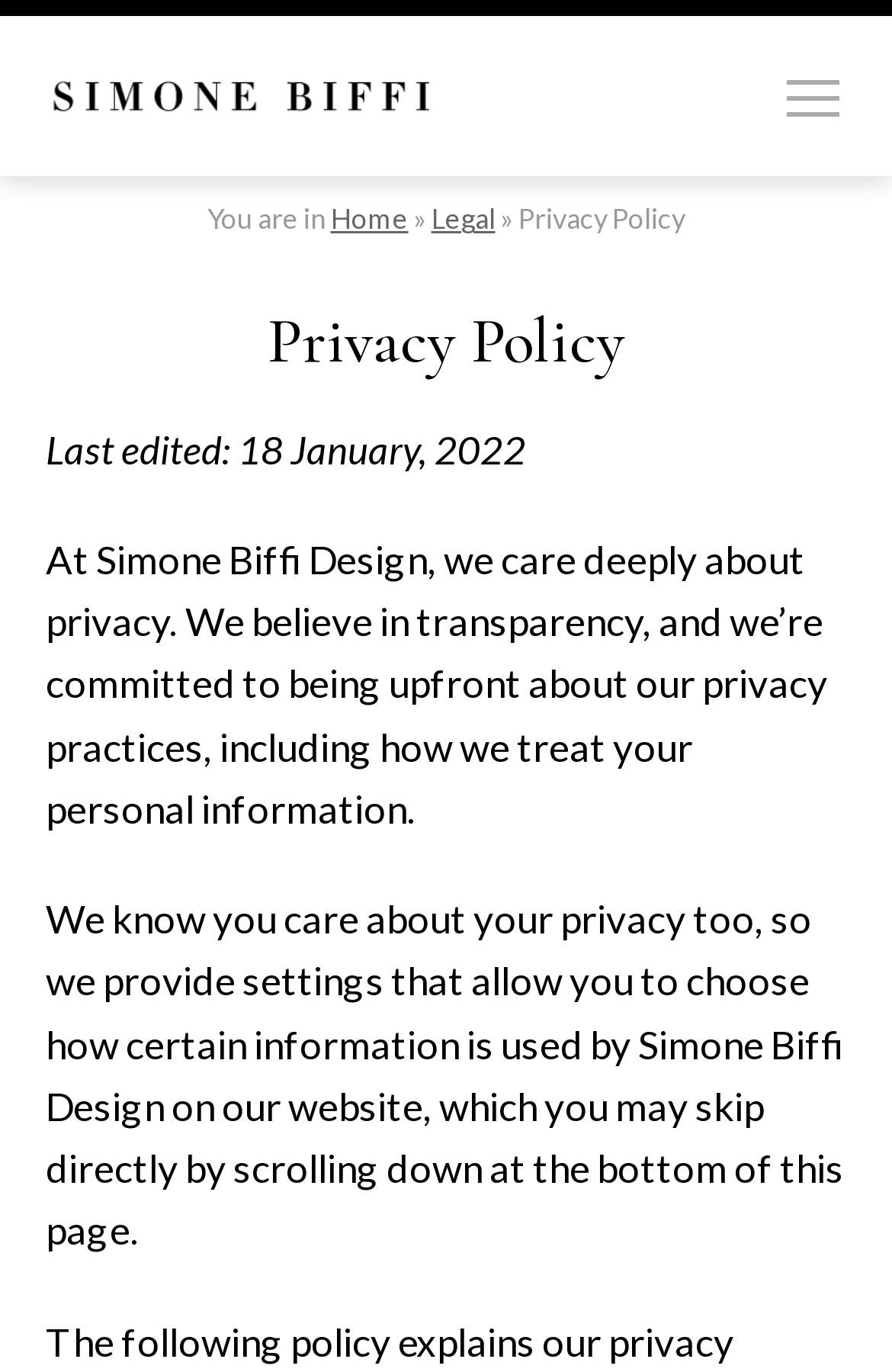Carefully examine the image and provide an in-depth answer to the question: What is the purpose of the settings provided by Simone Biffi Design?

I found a StaticText element with the text 'We provide settings that allow you to choose how certain information is used by Simone Biffi Design on our website...', which indicates that the purpose of the settings is to allow users to choose how their personal information is used.